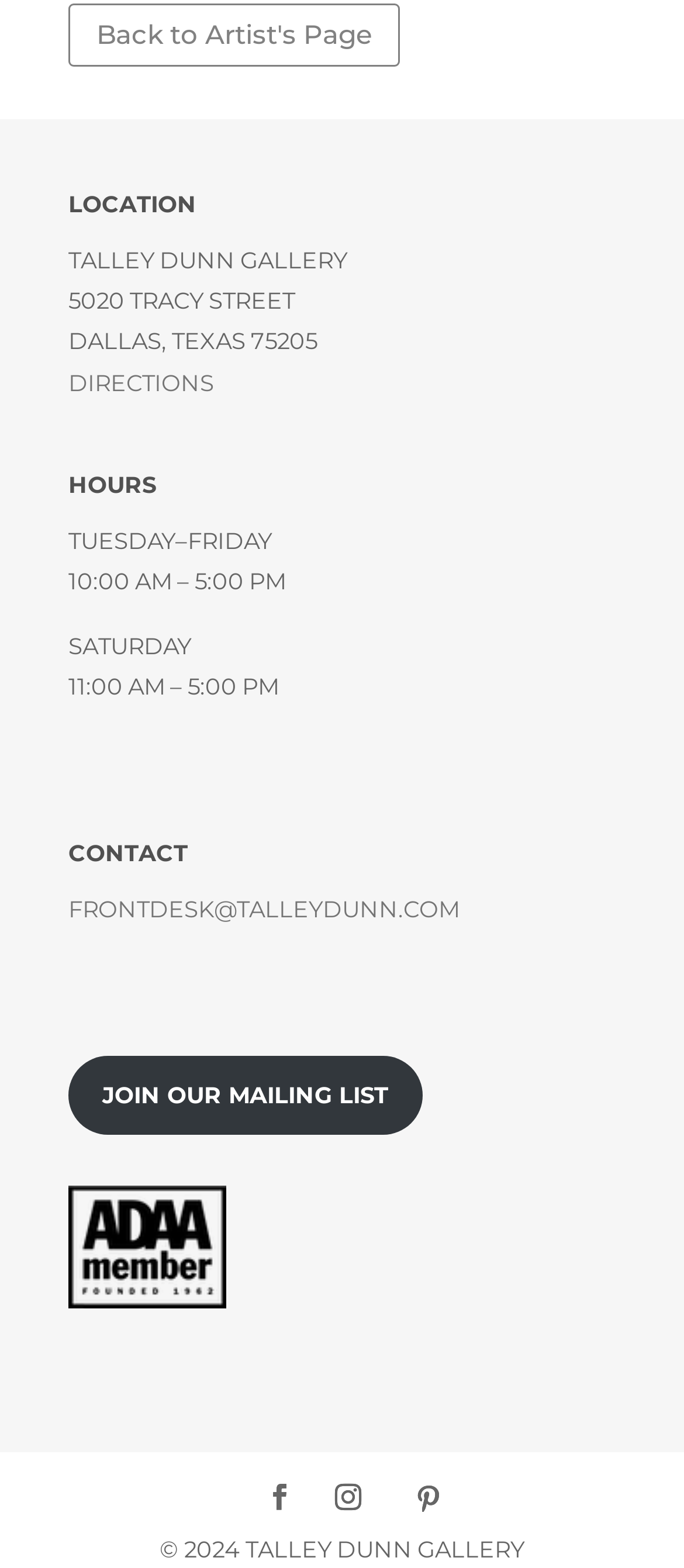How can you contact the gallery?
From the screenshot, supply a one-word or short-phrase answer.

FRONTDESK@TALLEYDUNN.COM